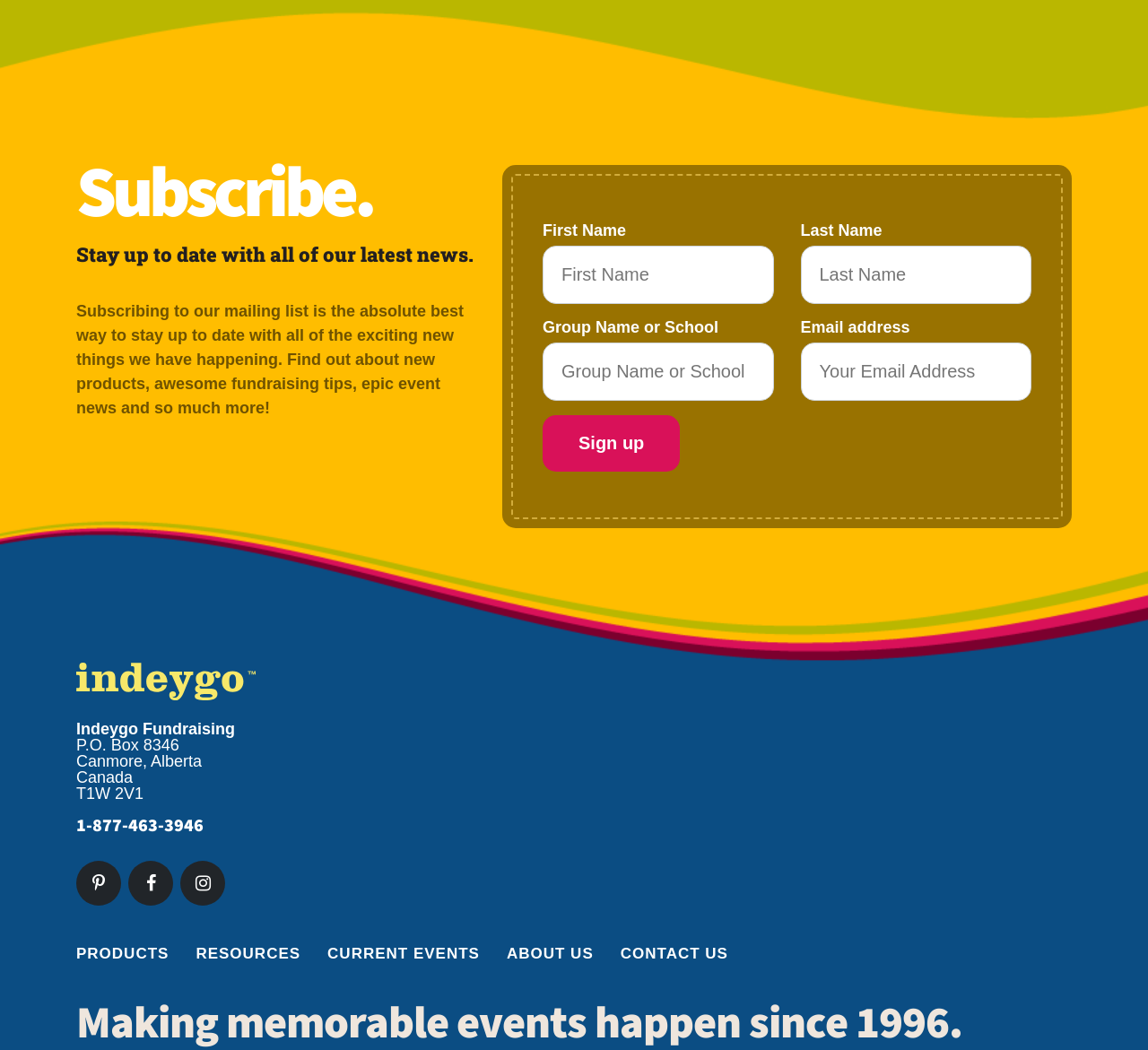Please locate the clickable area by providing the bounding box coordinates to follow this instruction: "Click ABOUT US".

[0.441, 0.889, 0.517, 0.927]